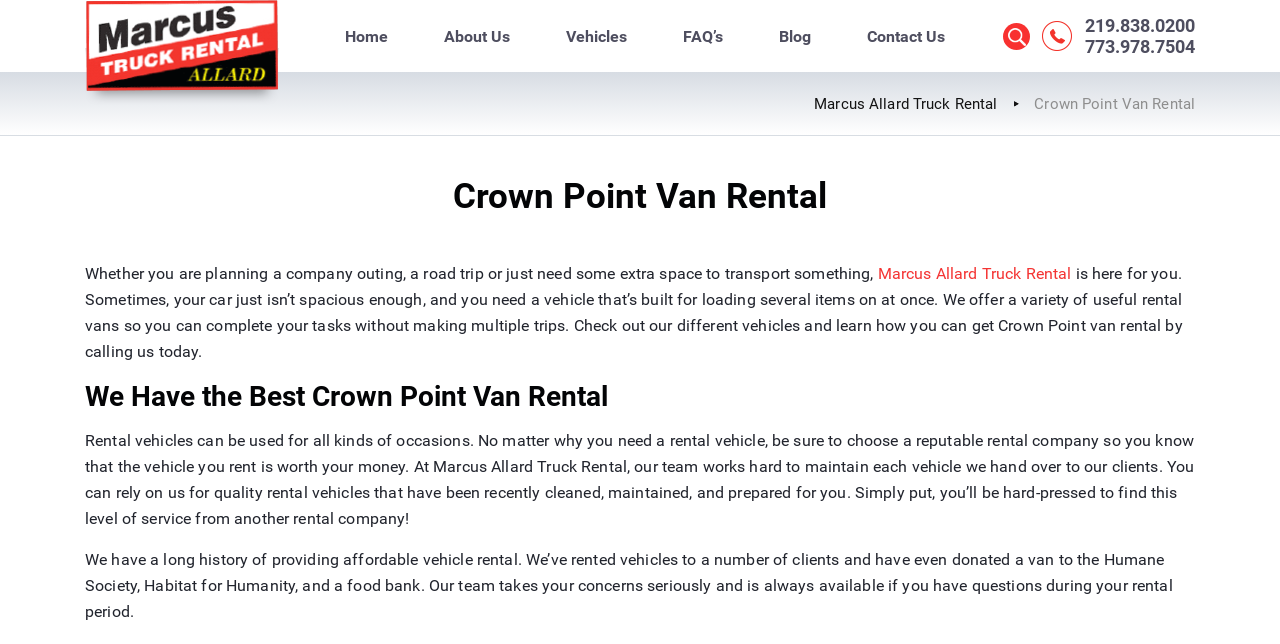Determine the bounding box coordinates of the section I need to click to execute the following instruction: "Clear the search field". Provide the coordinates as four float numbers between 0 and 1, i.e., [left, top, right, bottom].

[0.742, 0.043, 0.781, 0.073]